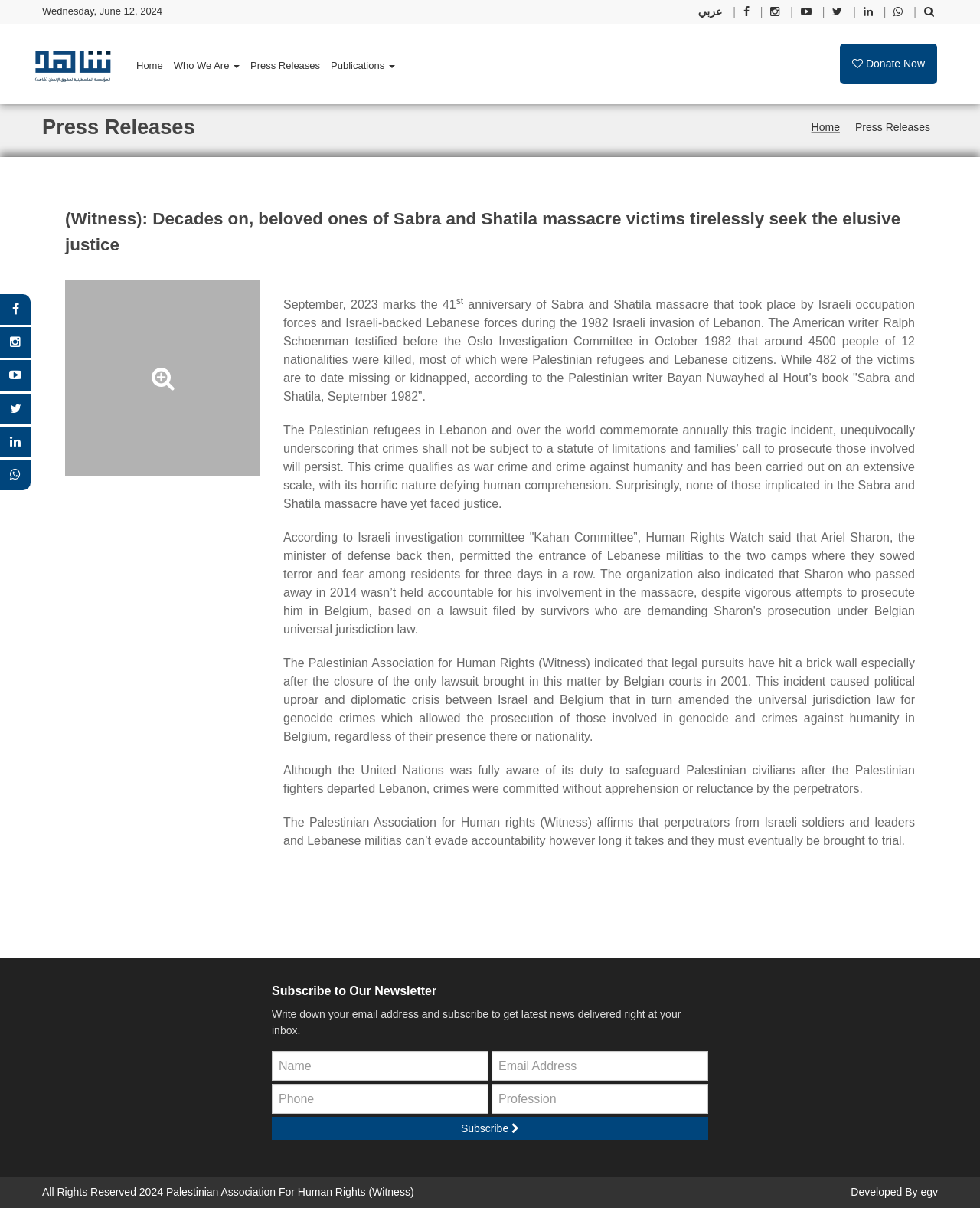Find the bounding box coordinates for the HTML element specified by: "Who We Are".

[0.172, 0.042, 0.25, 0.067]